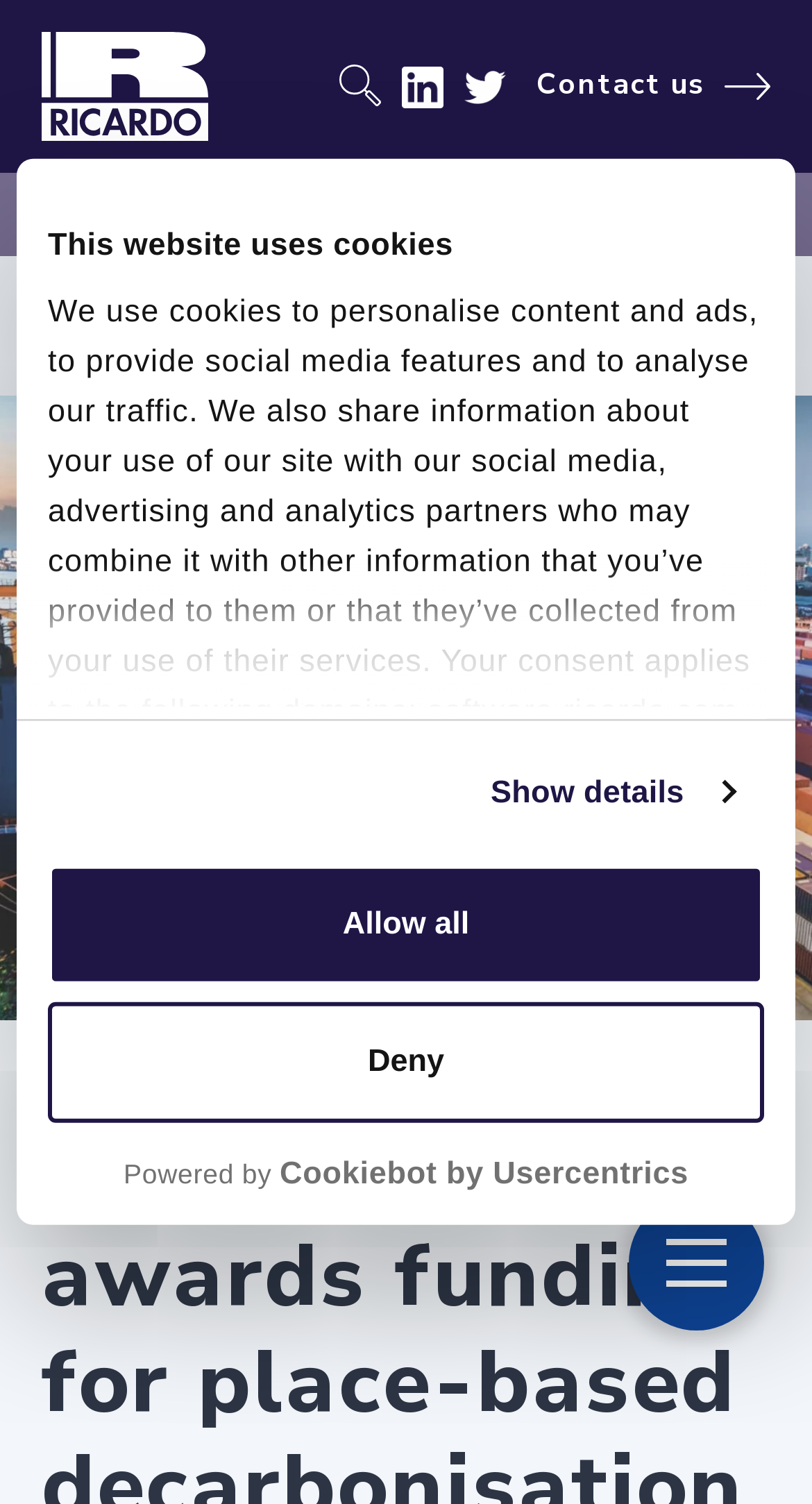Find the bounding box coordinates of the clickable region needed to perform the following instruction: "Learn about Provisional Patents". The coordinates should be provided as four float numbers between 0 and 1, i.e., [left, top, right, bottom].

None